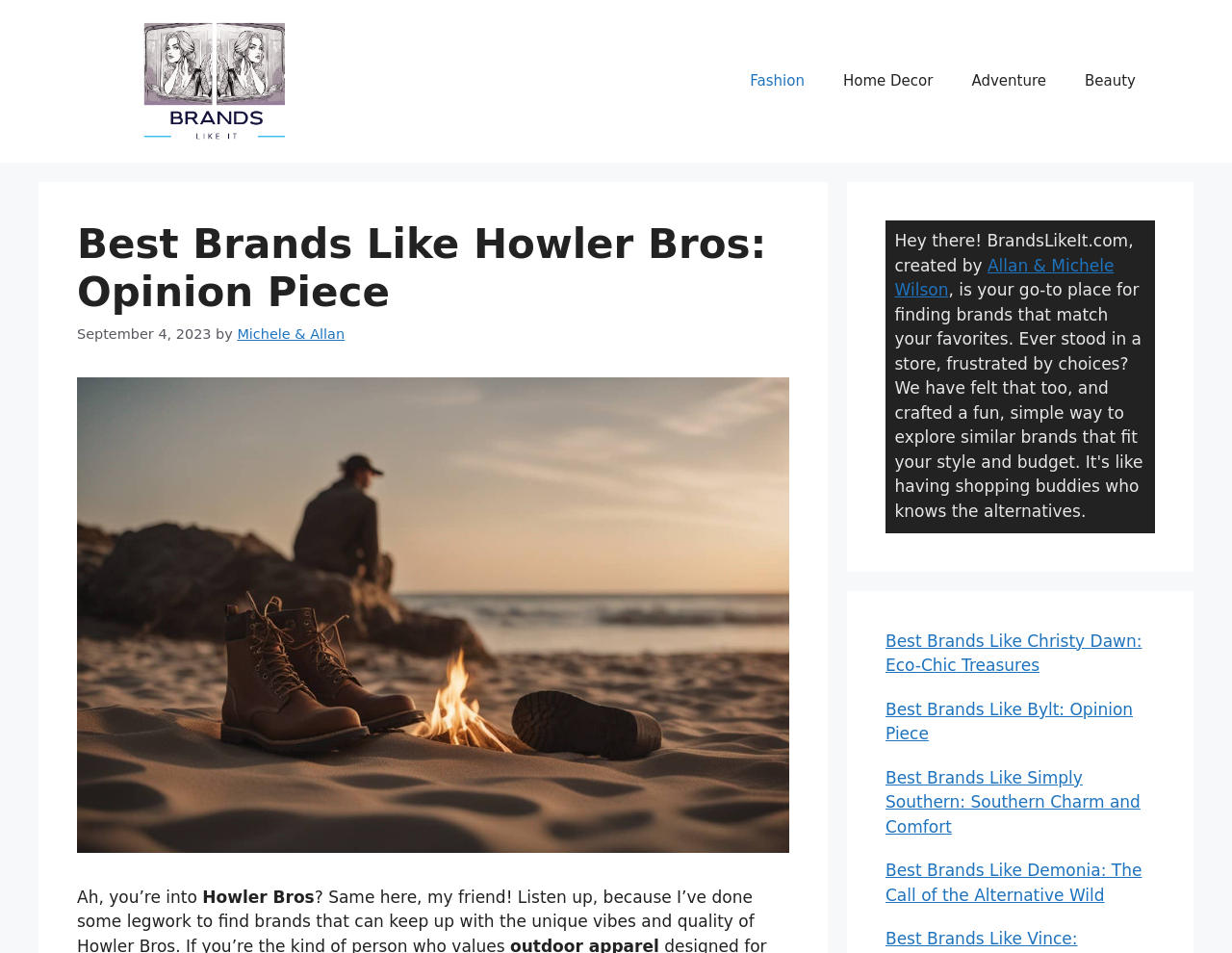Determine the bounding box coordinates of the clickable area required to perform the following instruction: "Click on the 'Contact Us' link". The coordinates should be represented as four float numbers between 0 and 1: [left, top, right, bottom].

None